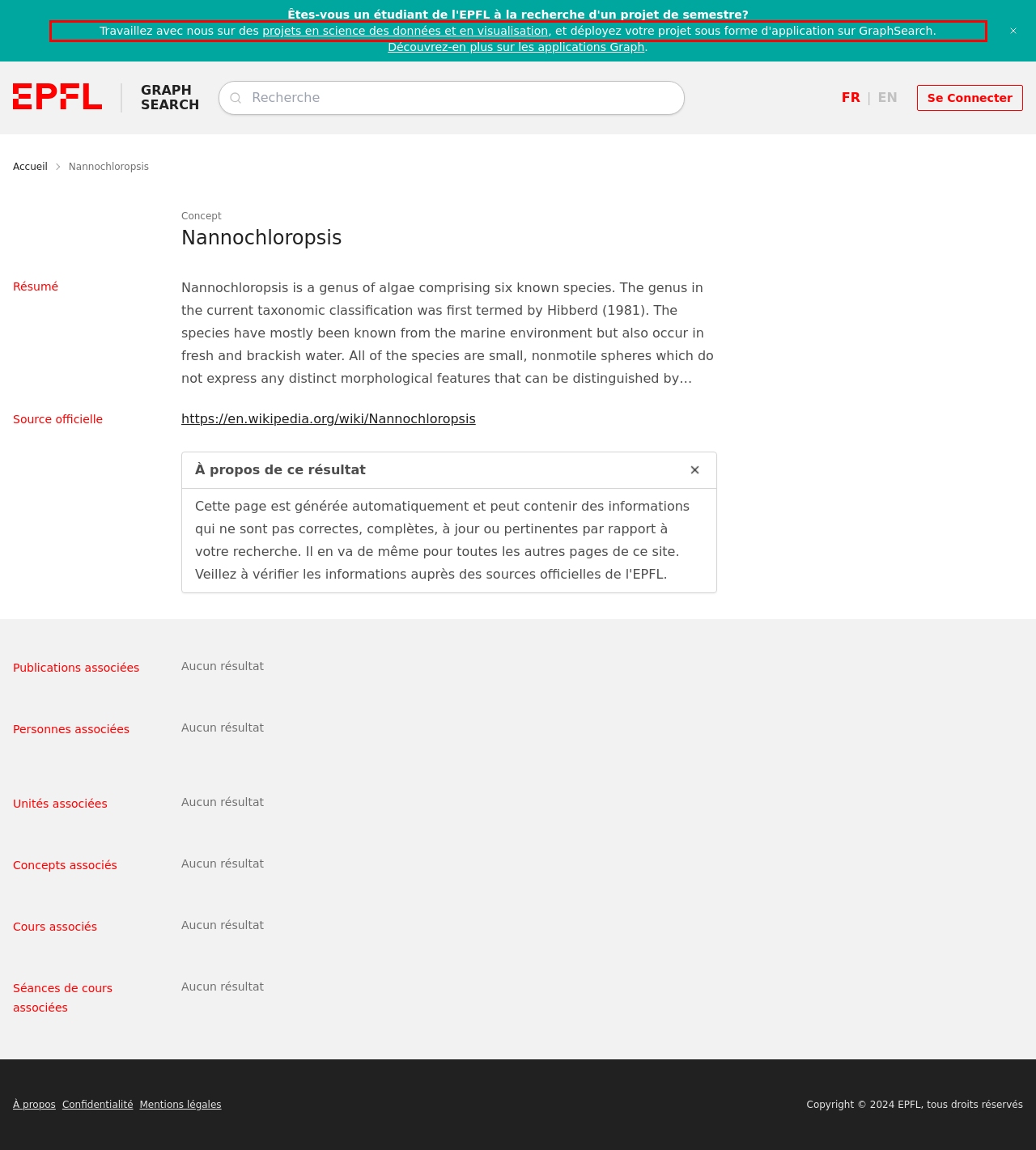You are presented with a webpage screenshot featuring a red bounding box. Perform OCR on the text inside the red bounding box and extract the content.

Travaillez avec nous sur des projets en science des données et en visualisation, et déployez votre projet sous forme d'application sur GraphSearch.